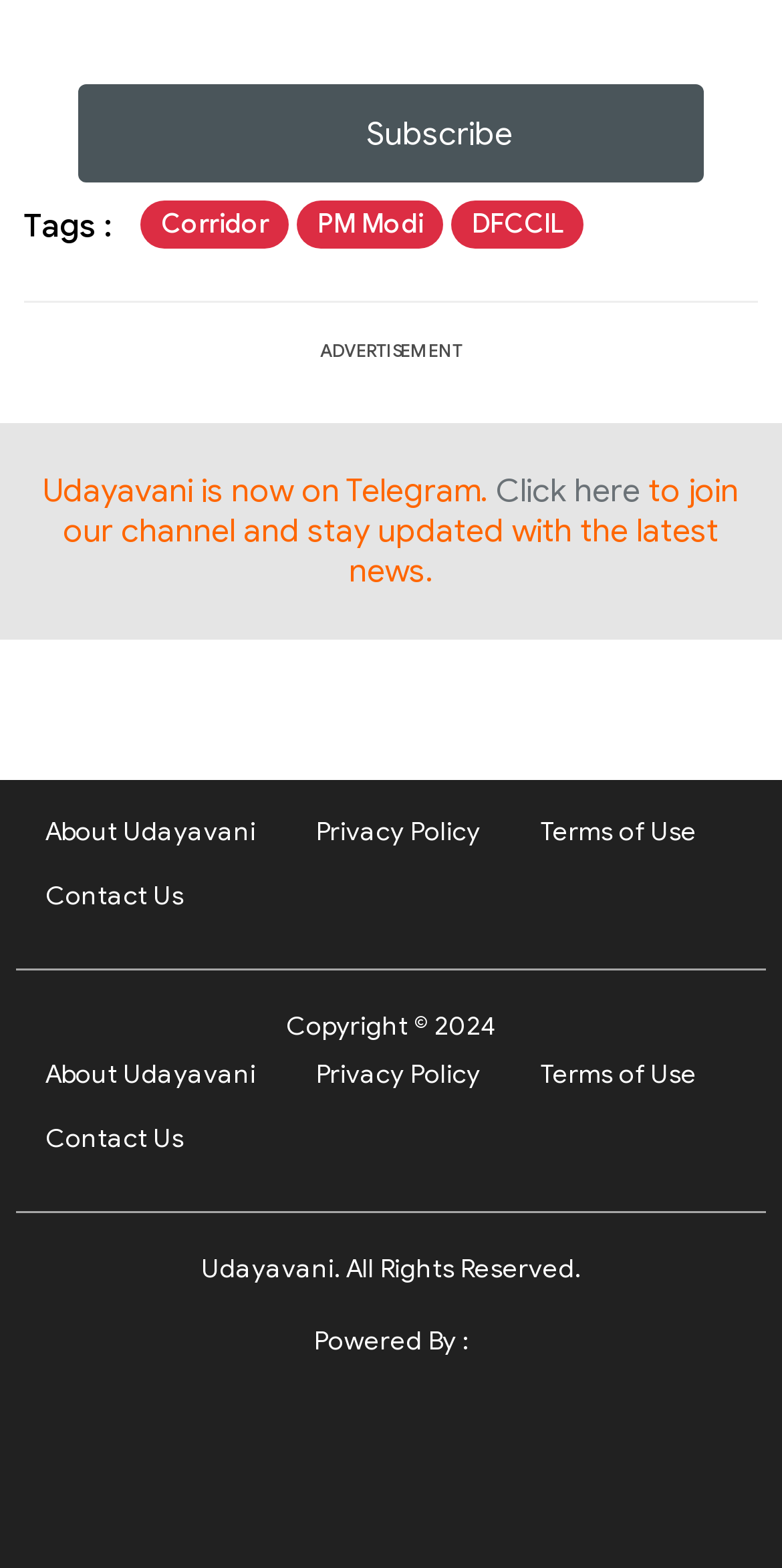Can you pinpoint the bounding box coordinates for the clickable element required for this instruction: "Subscribe to the newsletter"? The coordinates should be four float numbers between 0 and 1, i.e., [left, top, right, bottom].

[0.1, 0.054, 0.9, 0.117]